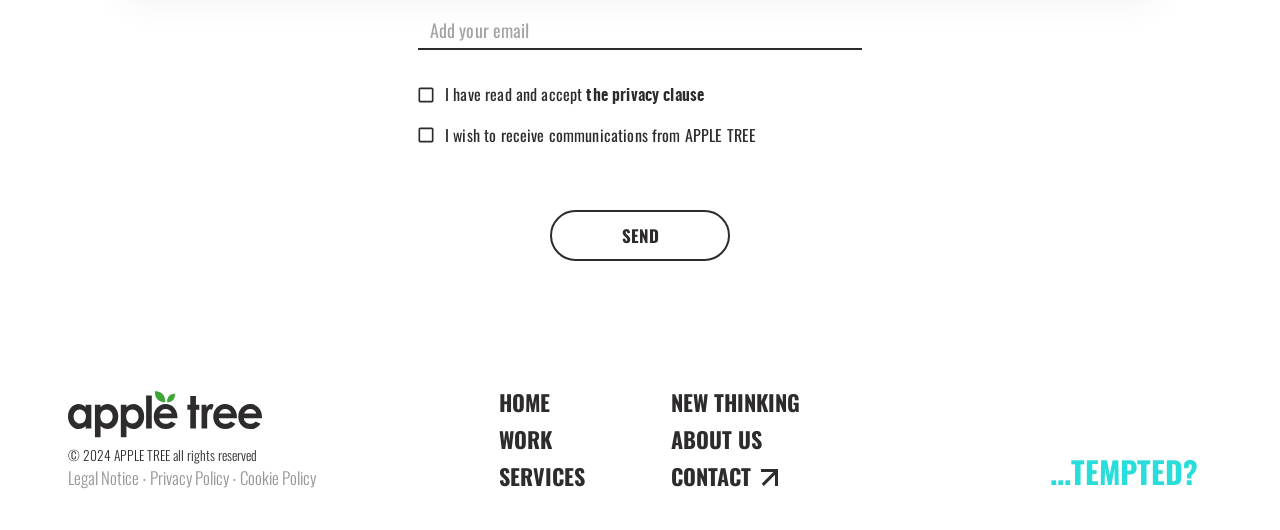Find and specify the bounding box coordinates that correspond to the clickable region for the instruction: "read the privacy clause".

[0.458, 0.167, 0.55, 0.197]